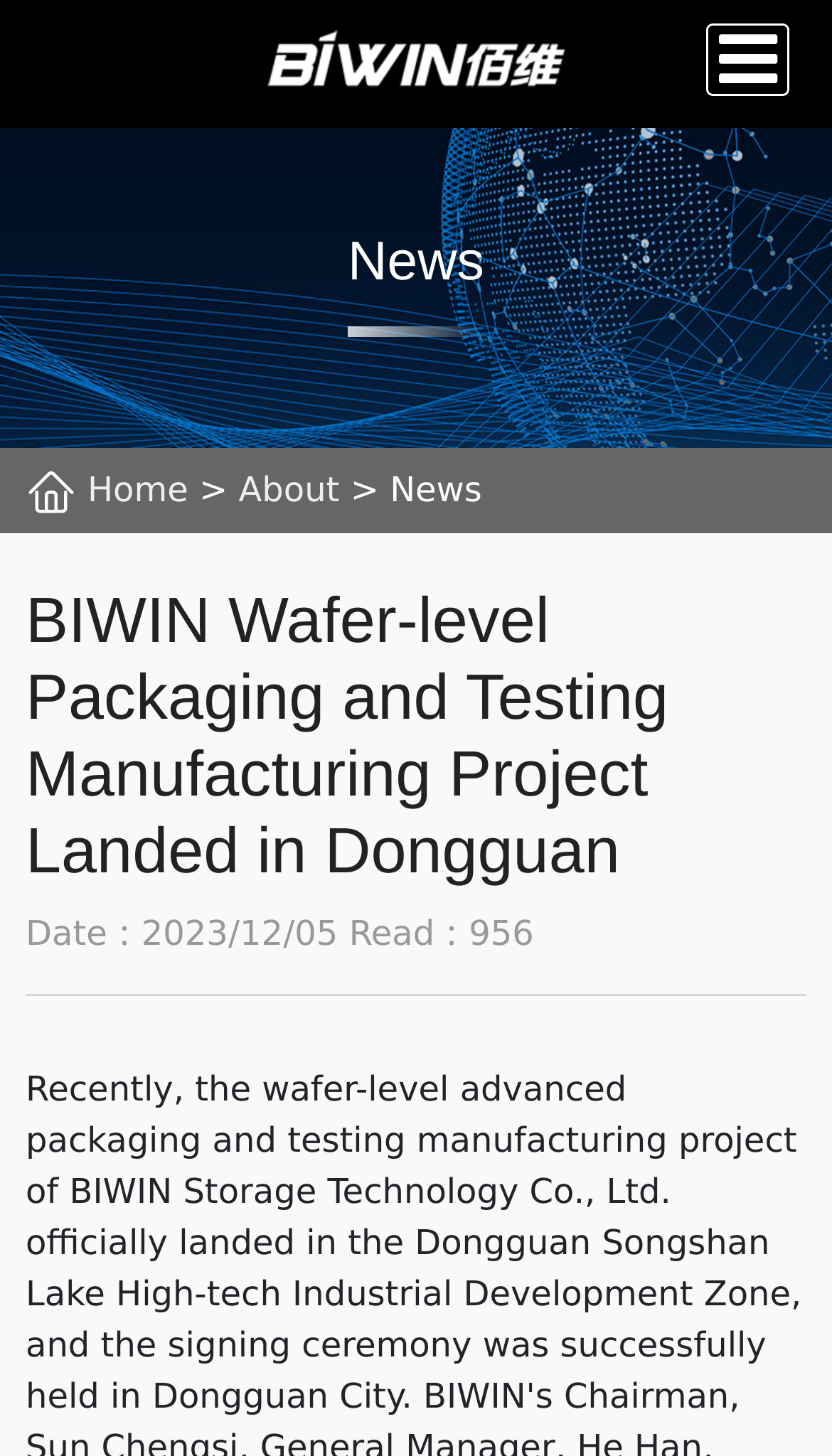What is the name of the company mentioned in the webpage?
Please use the visual content to give a single word or phrase answer.

BIWIN